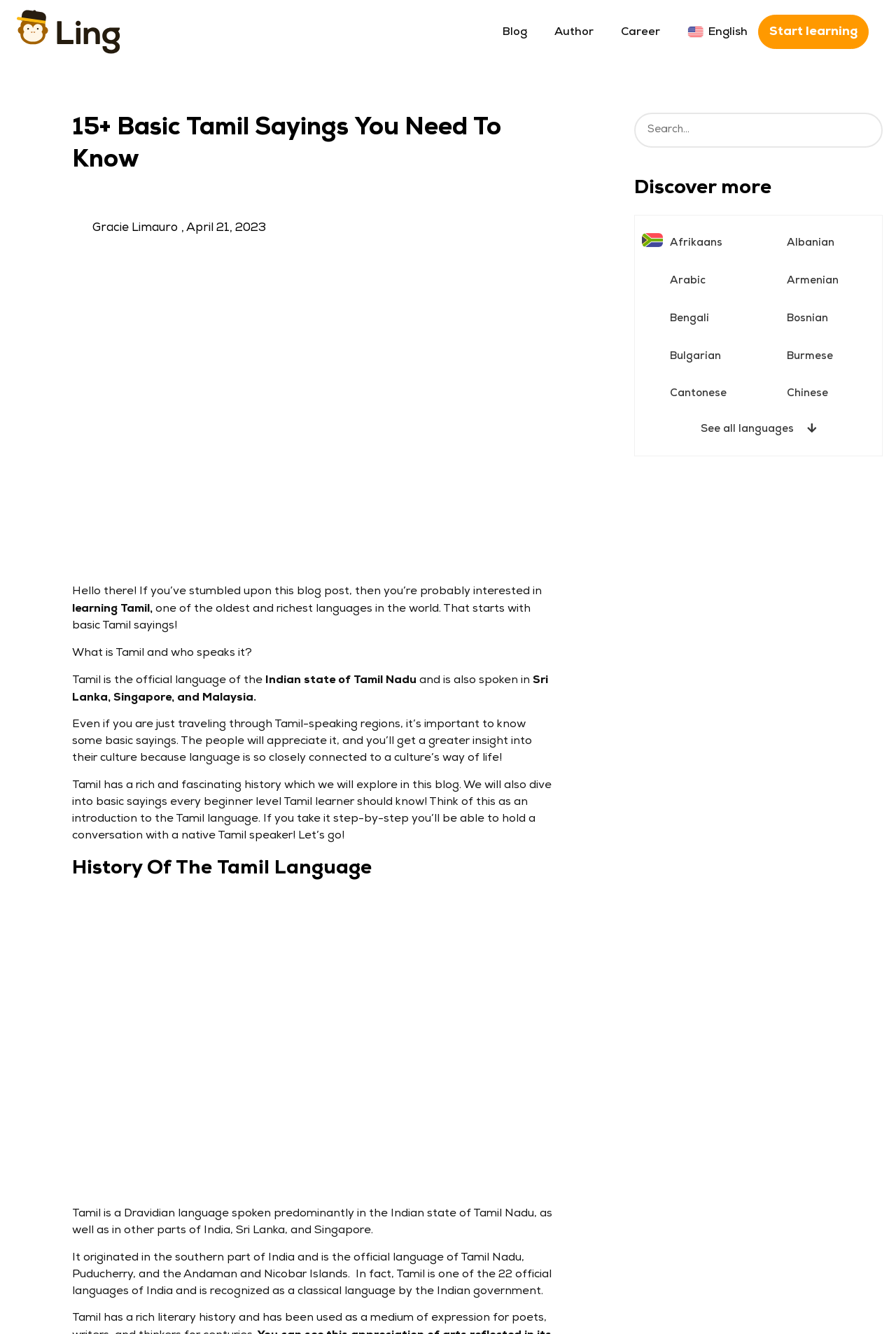Give a one-word or short phrase answer to the question: 
Where is Tamil also spoken besides India?

Sri Lanka, Singapore, and Malaysia